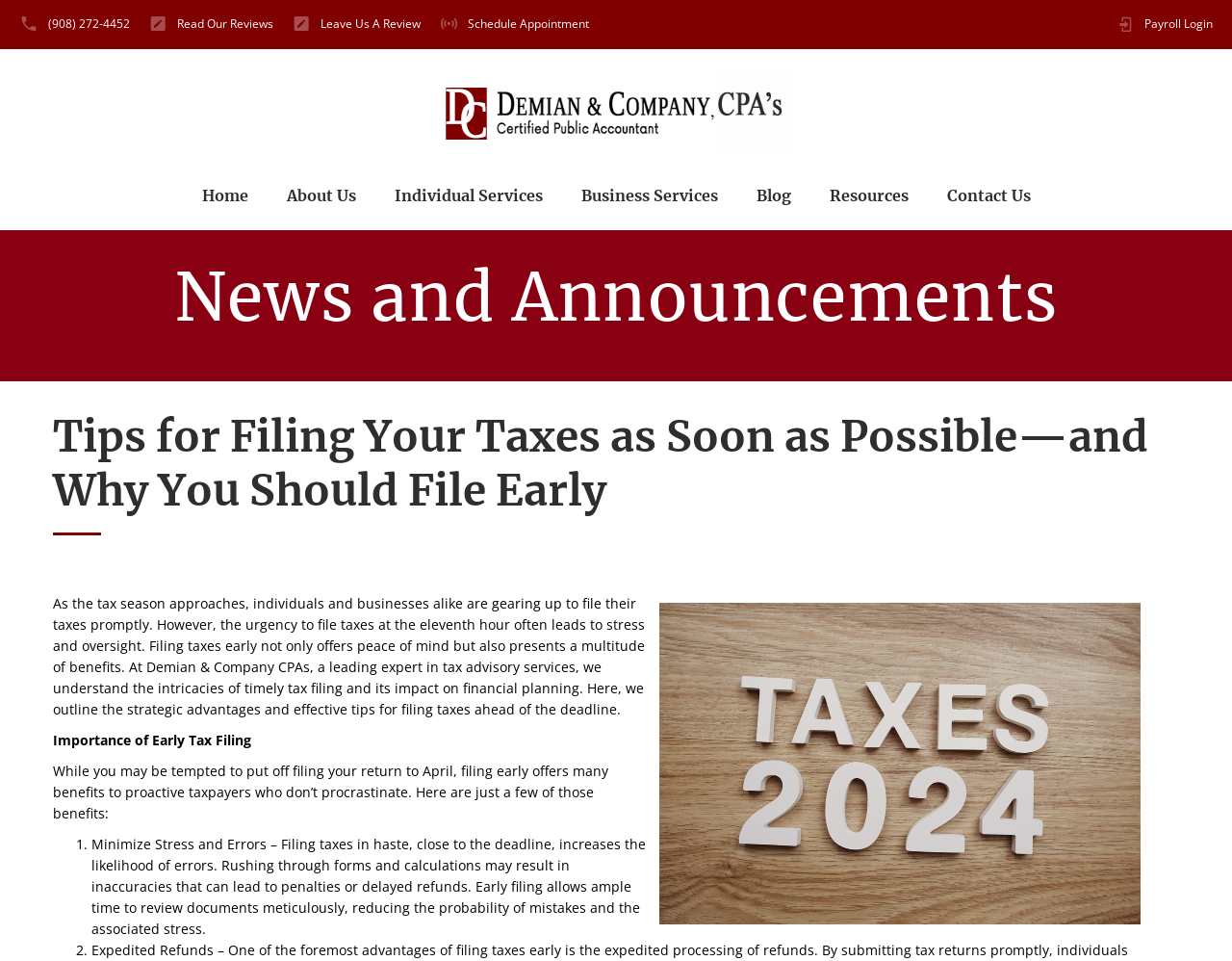Can you find the bounding box coordinates of the area I should click to execute the following instruction: "Click on the 'Why Be-Tech Locks is the Best Choice for Hotel Security' heading"?

None